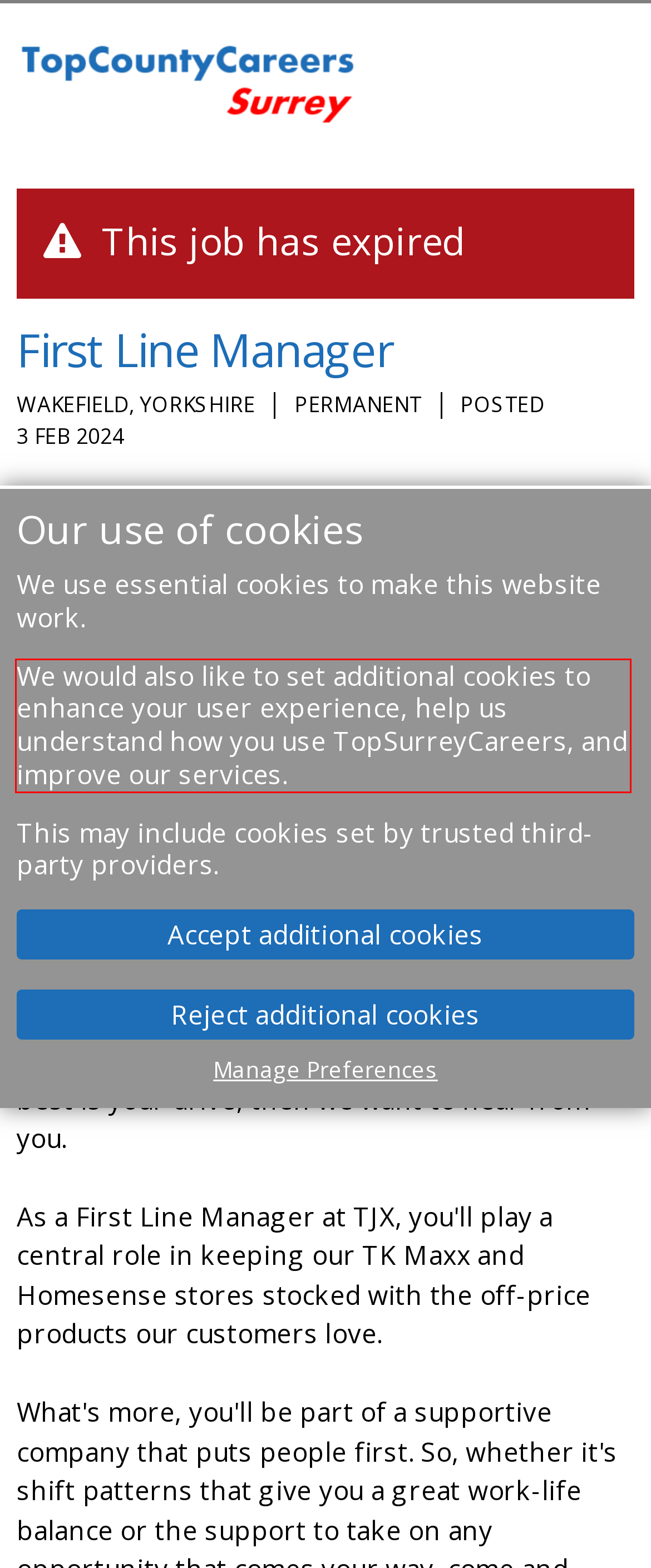Examine the screenshot of the webpage, locate the red bounding box, and perform OCR to extract the text contained within it.

We would also like to set additional cookies to enhance your user experience, help us understand how you use TopSurreyCareers, and improve our services.